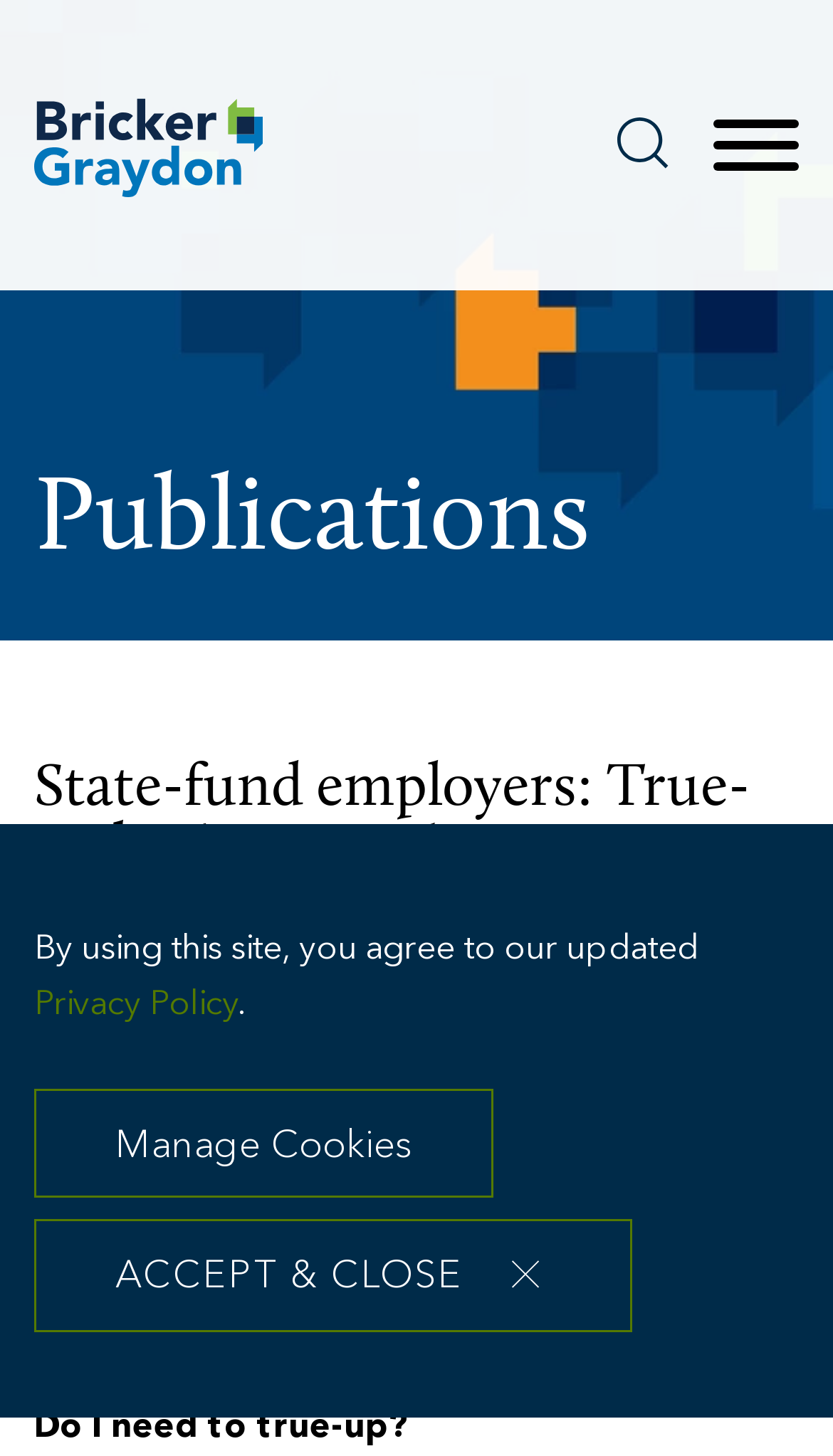What is the deadline for the true-up process?
Kindly answer the question with as much detail as you can.

The deadline for the true-up process can be found in the main heading of the webpage, which states 'State-fund employers: True-up by August 15!'.